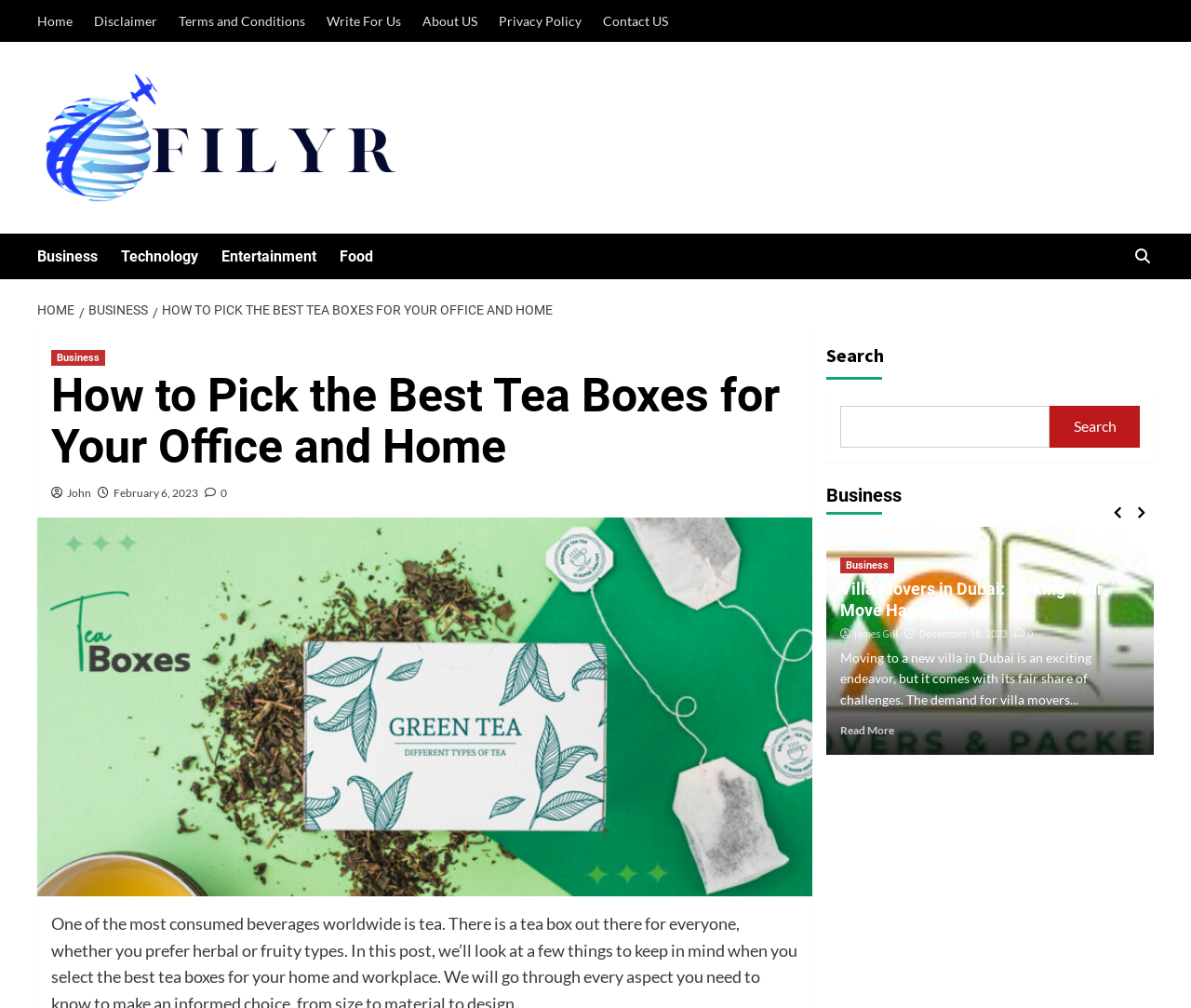How many categories are listed in the top navigation menu?
Please provide a single word or phrase as your answer based on the screenshot.

6